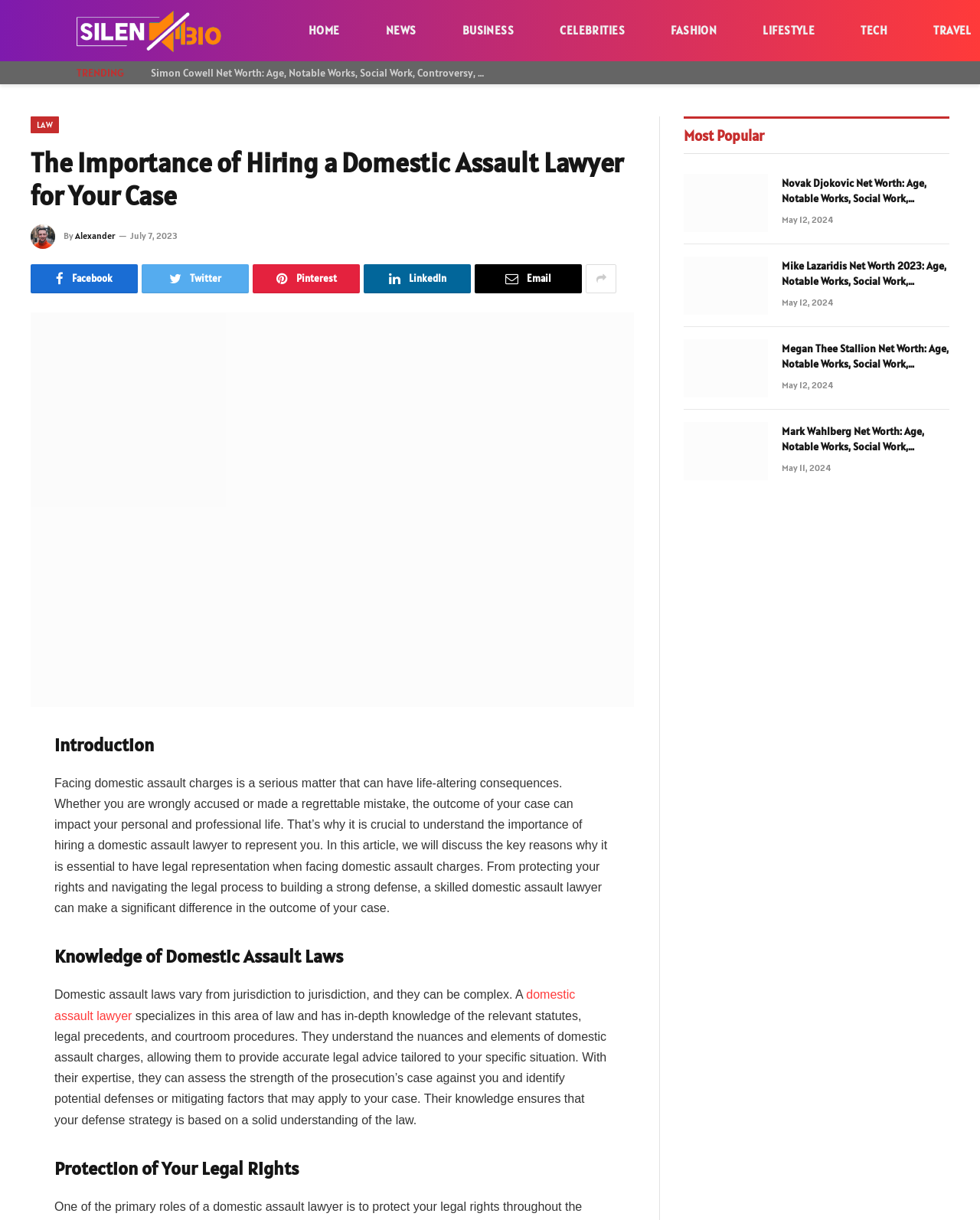Please provide the bounding box coordinates for the element that needs to be clicked to perform the instruction: "Read the article about Novak Djokovic Net Worth". The coordinates must consist of four float numbers between 0 and 1, formatted as [left, top, right, bottom].

[0.698, 0.142, 0.784, 0.19]